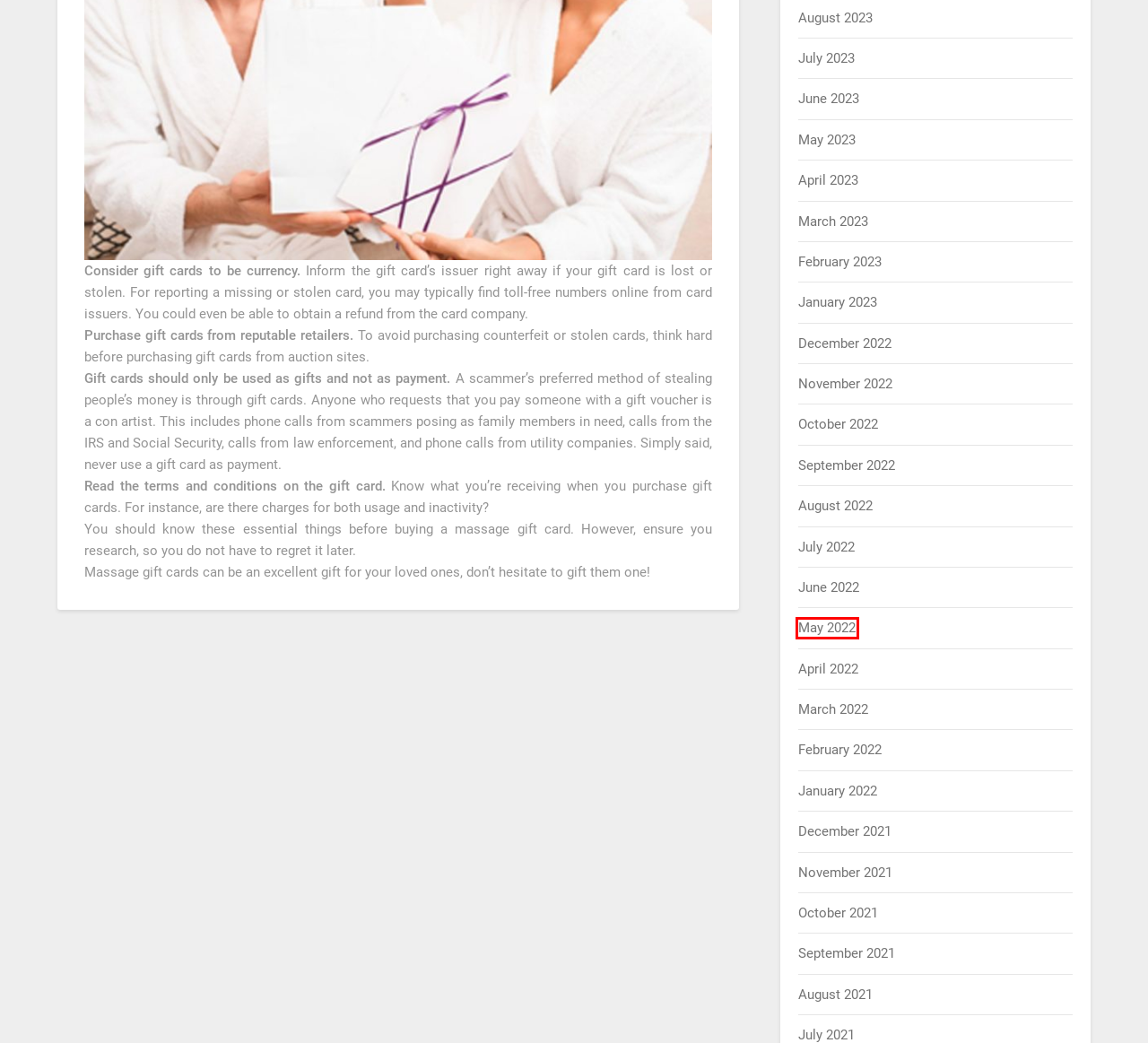You’re provided with a screenshot of a webpage that has a red bounding box around an element. Choose the best matching webpage description for the new page after clicking the element in the red box. The options are:
A. May 2023 - 101 Halloween
B. August 2023 - 101 Halloween
C. automobile Archives - 101 Halloween
D. May 2022 - 101 Halloween
E. General Archives - 101 Halloween
F. March 2022 - 101 Halloween
G. June 2023 - 101 Halloween
H. Education Archives - 101 Halloween

D